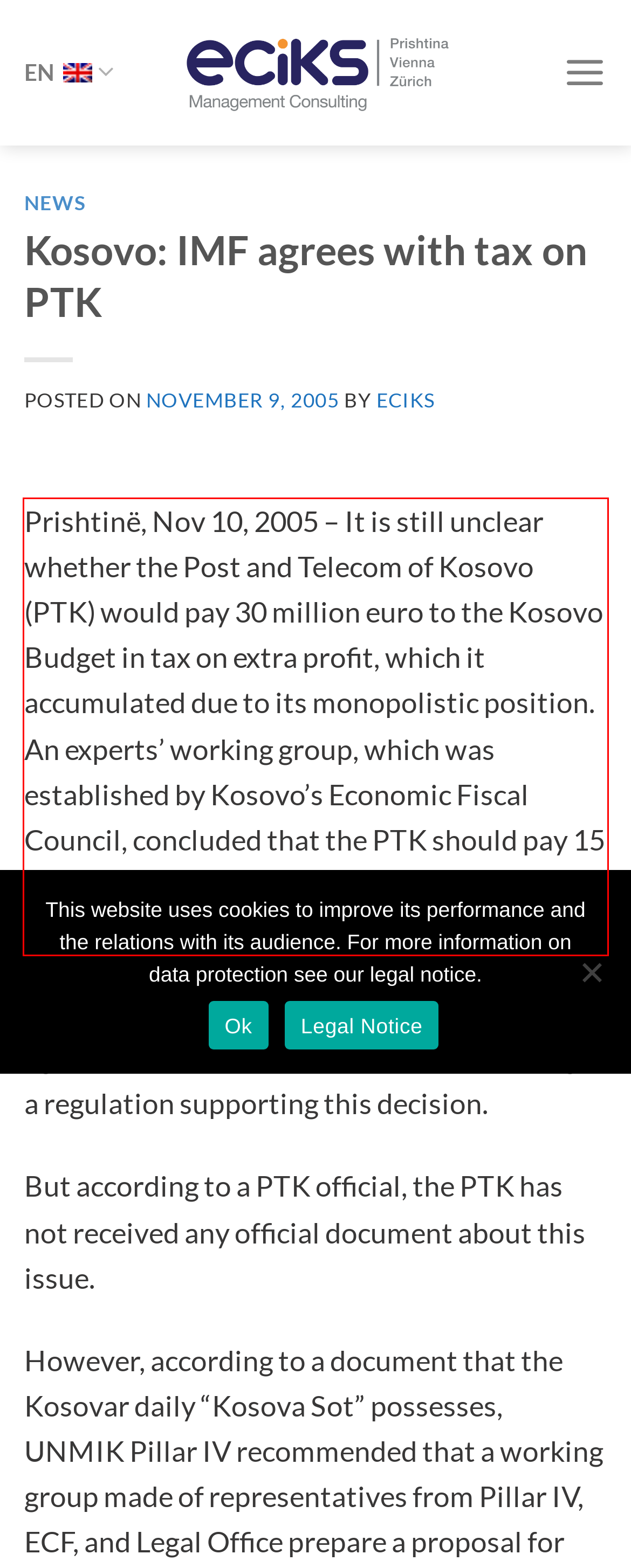Within the screenshot of the webpage, there is a red rectangle. Please recognize and generate the text content inside this red bounding box.

Prishtinë, Nov 10, 2005 – It is still unclear whether the Post and Telecom of Kosovo (PTK) would pay 30 million euro to the Kosovo Budget in tax on extra profit, which it accumulated due to its monopolistic position. An experts’ working group, which was established by Kosovo’s Economic Fiscal Council, concluded that the PTK should pay 15 million euro to the Kosovo Budget only for 2005.